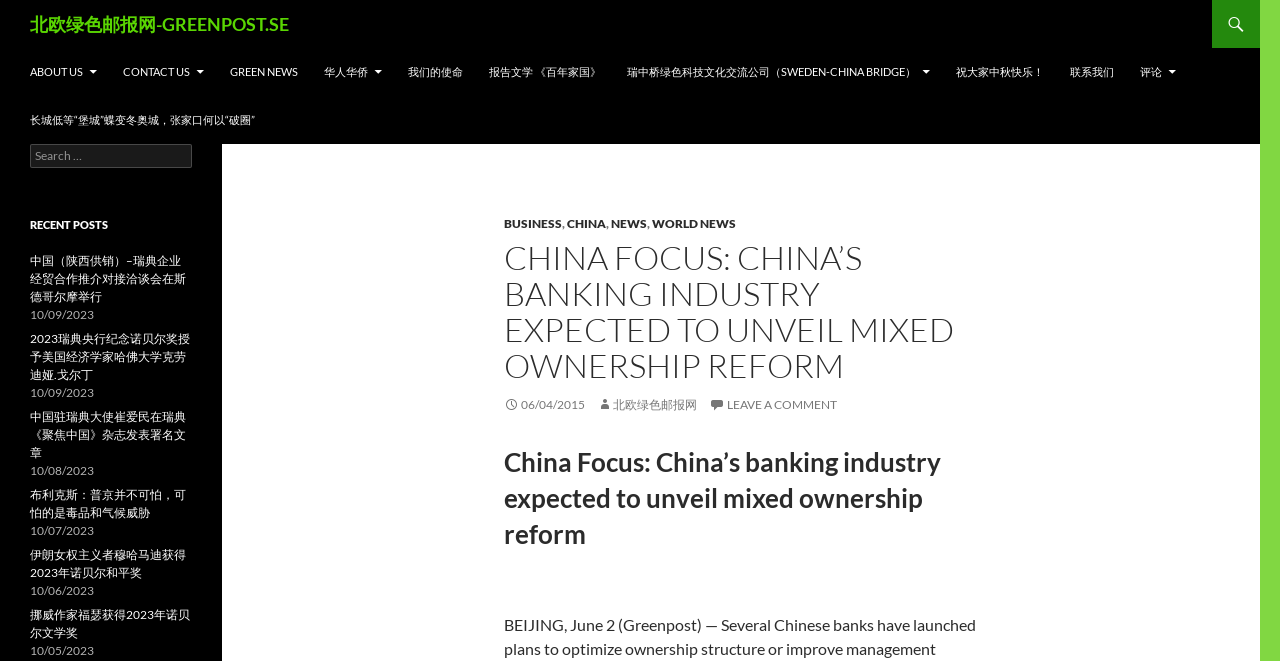How many main categories are there in the top navigation menu?
Utilize the information in the image to give a detailed answer to the question.

The top navigation menu has 7 main categories, which are 'ABOUT US', 'CONTACT US', 'GREEN NEWS', '华人华侨', '我们的使命', '报告文学 《百年家国》', and '瑞中桥绿色科技文化交流公司（SWEDEN-CHINA BRIDGE）'.